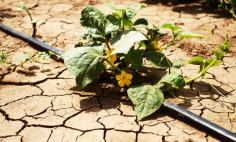What is the purpose of the black irrigation drip line?
Please give a detailed and thorough answer to the question, covering all relevant points.

The black irrigation drip line is seen alongside the plant, indicating an effort to provide moisture to the otherwise arid environment, highlighting the importance of sustainable agricultural practices in dry or drought-affected areas.